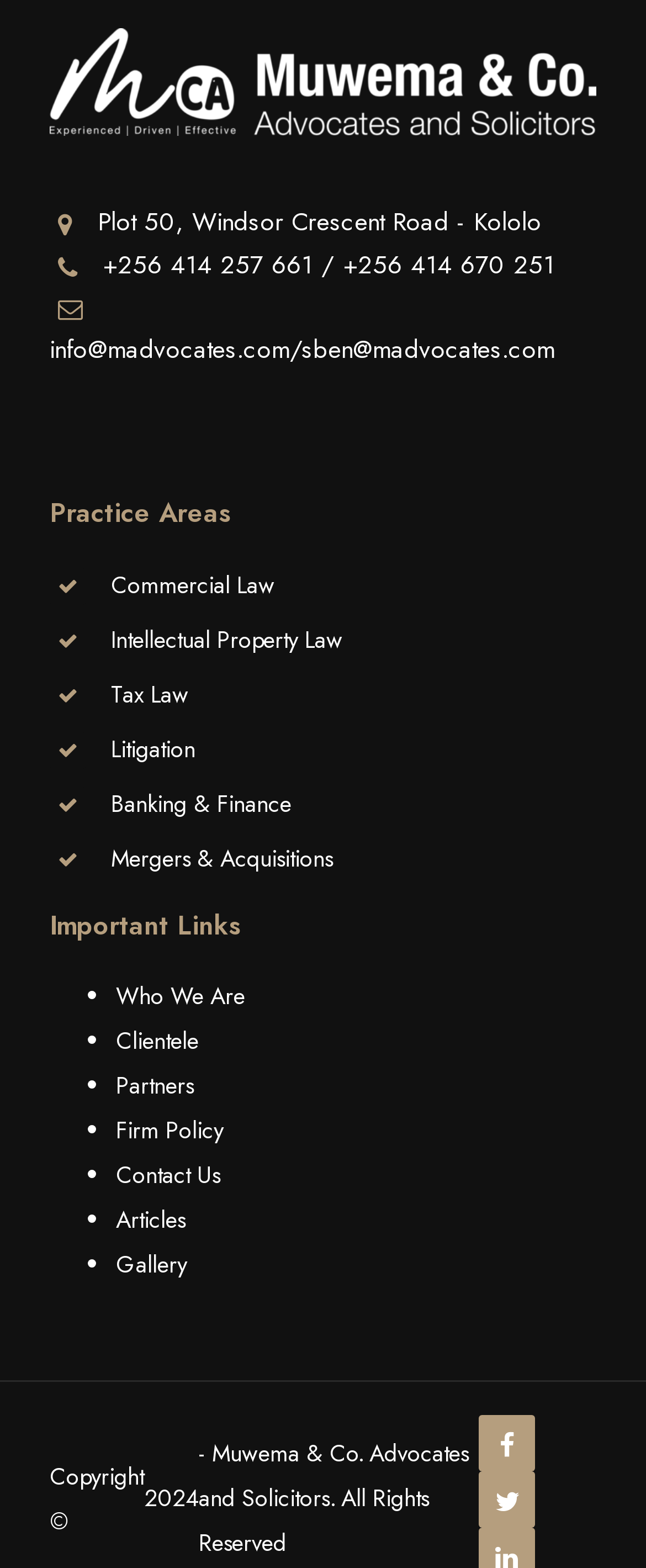Answer the question with a brief word or phrase:
What is the copyright information of the webpage?

Copyright 2024 Muwema & Co.